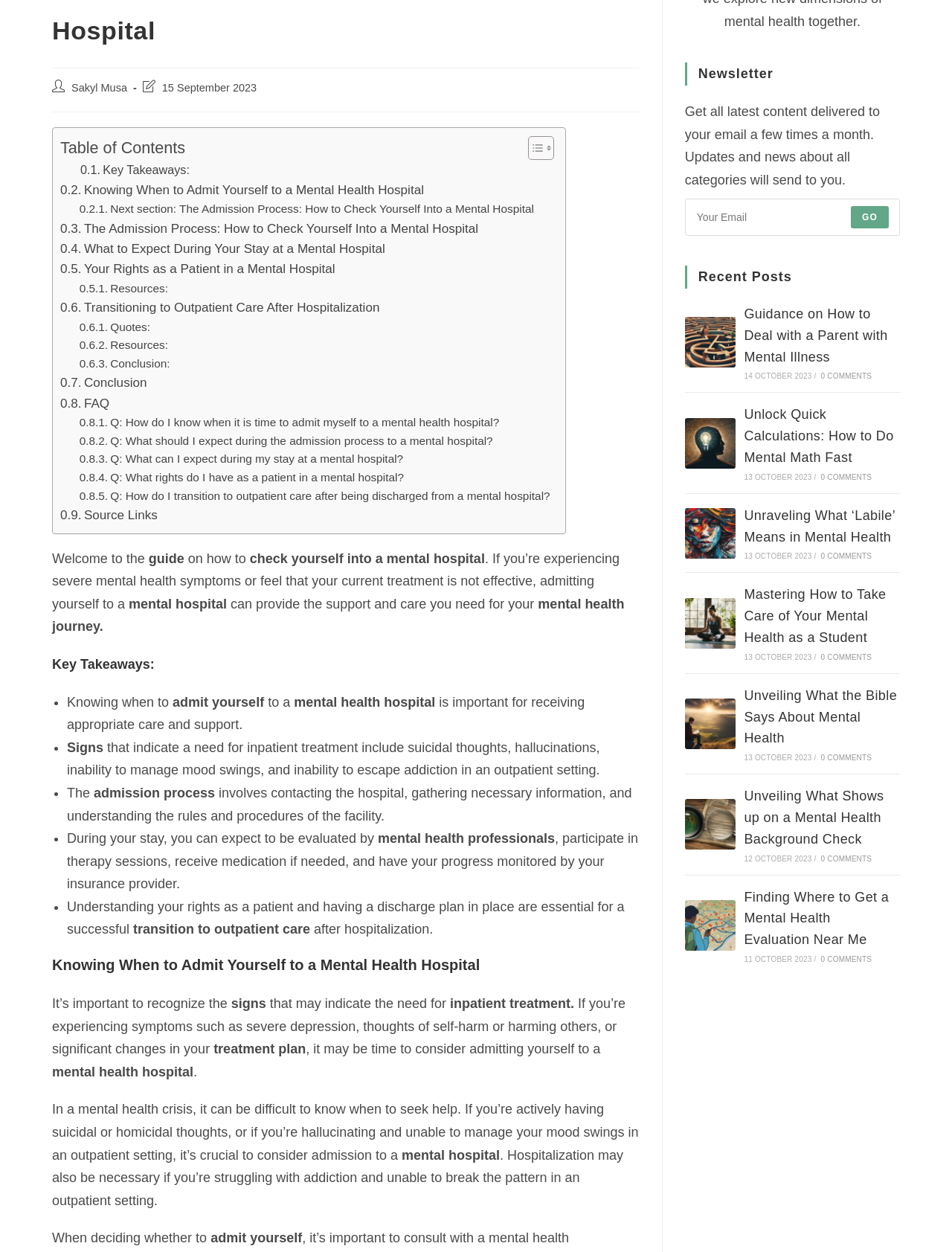Calculate the bounding box coordinates for the UI element based on the following description: "0 Comments". Ensure the coordinates are four float numbers between 0 and 1, i.e., [left, top, right, bottom].

[0.862, 0.602, 0.916, 0.609]